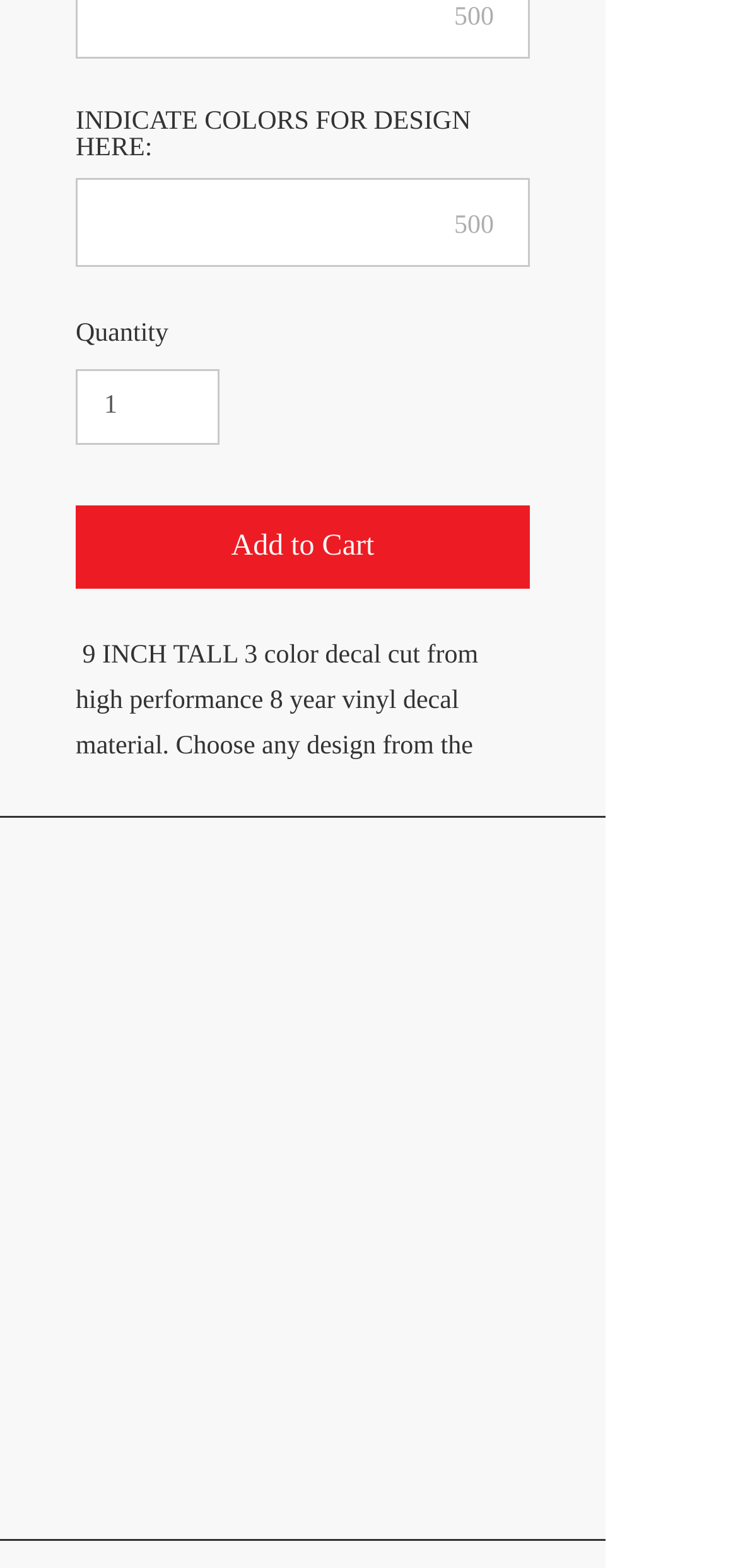Refer to the image and answer the question with as much detail as possible: What is the purpose of the 'Add to Cart' button?

The button element with the text 'Add to Cart' and the attribute 'live: assertive' suggests that the purpose of the button is to add the item to the cart.